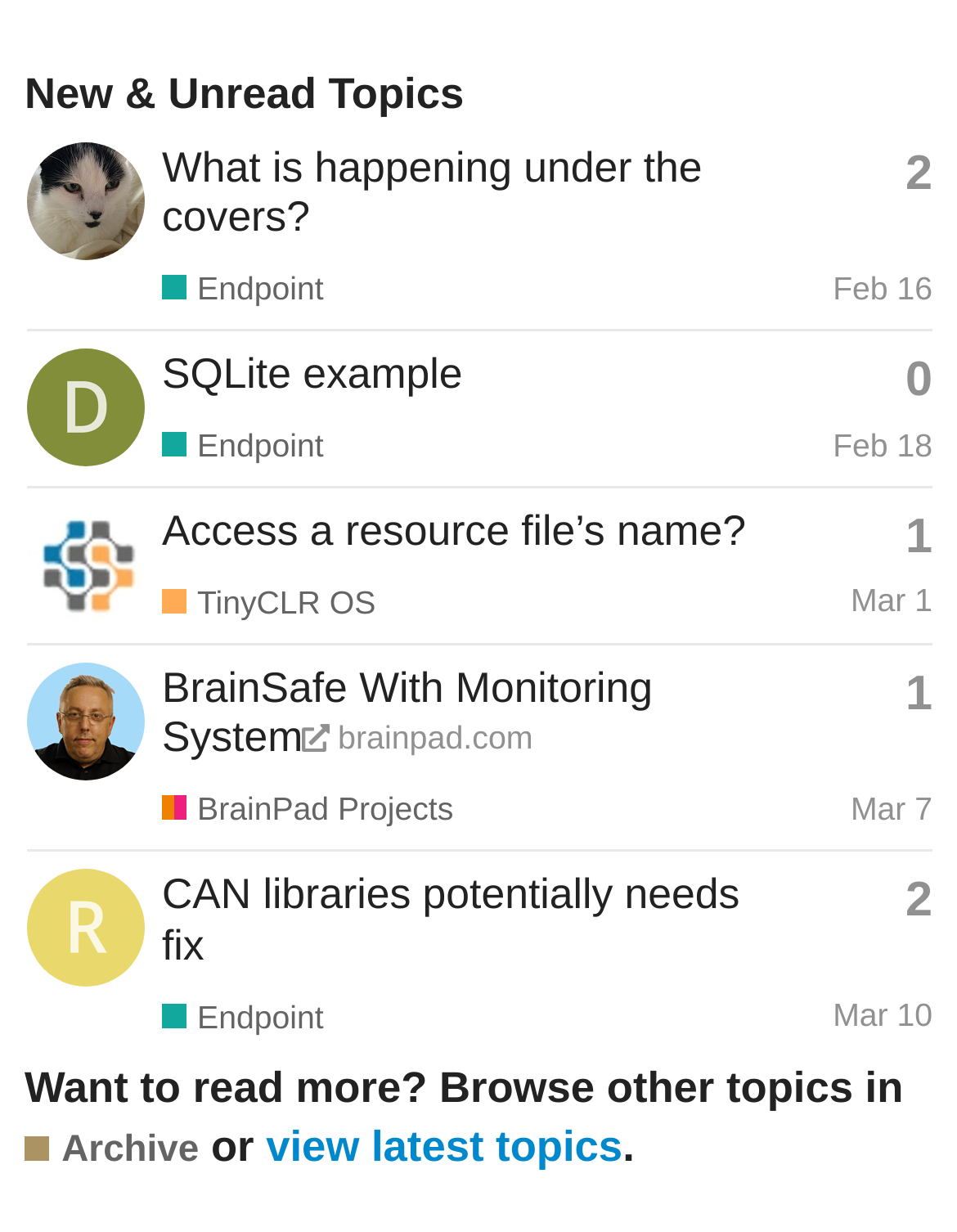Using the element description: "Access a resource file’s name?", determine the bounding box coordinates for the specified UI element. The coordinates should be four float numbers between 0 and 1, [left, top, right, bottom].

[0.169, 0.41, 0.779, 0.45]